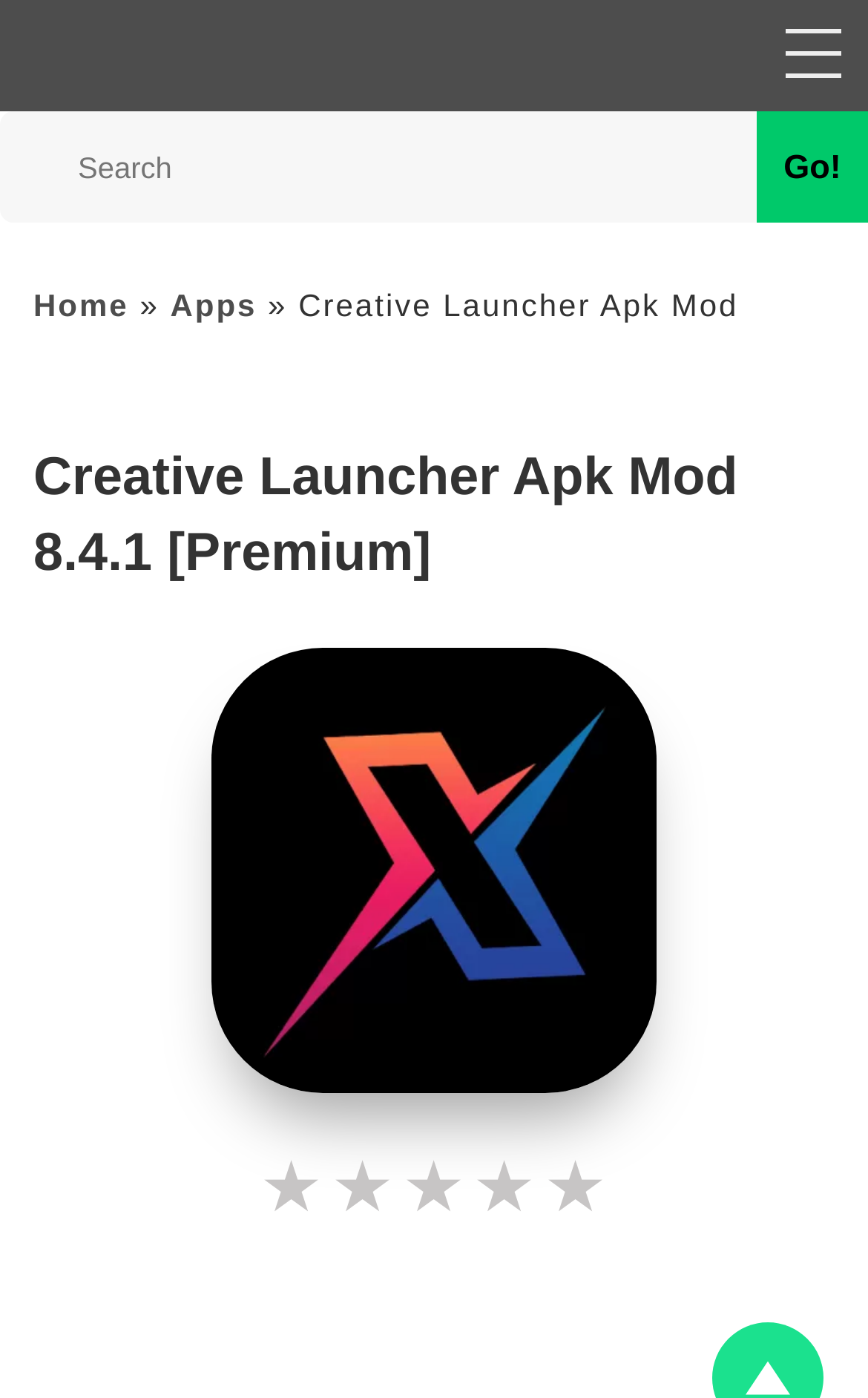Using the webpage screenshot, locate the HTML element that fits the following description and provide its bounding box: "Adam Serra Sanfelin".

None